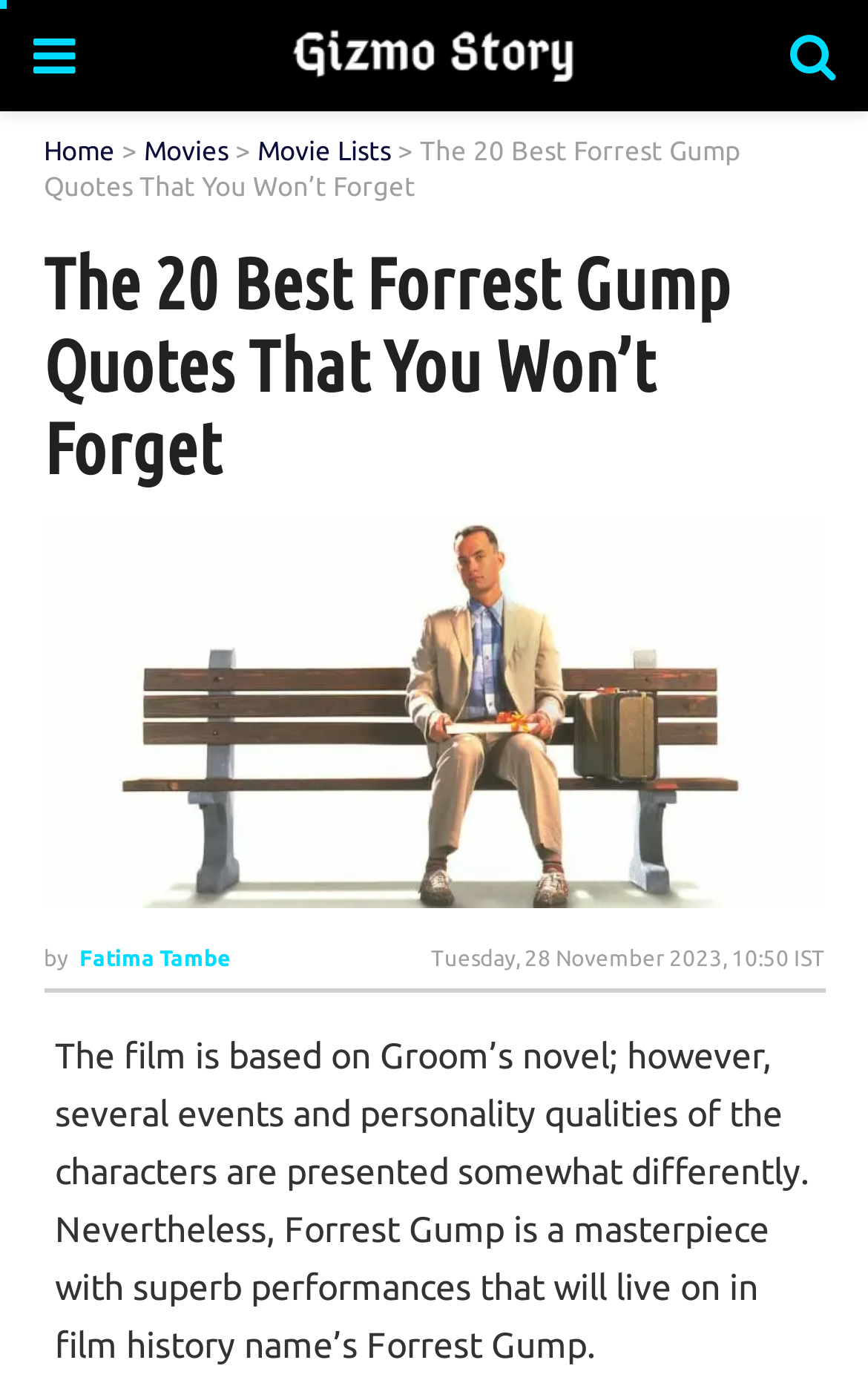Refer to the image and answer the question with as much detail as possible: What is the date of the article?

The answer can be found by looking at the link element with the text 'Tuesday, 28 November 2023, 10:50 IST' which is a sibling of the static text element with the text 'by'.